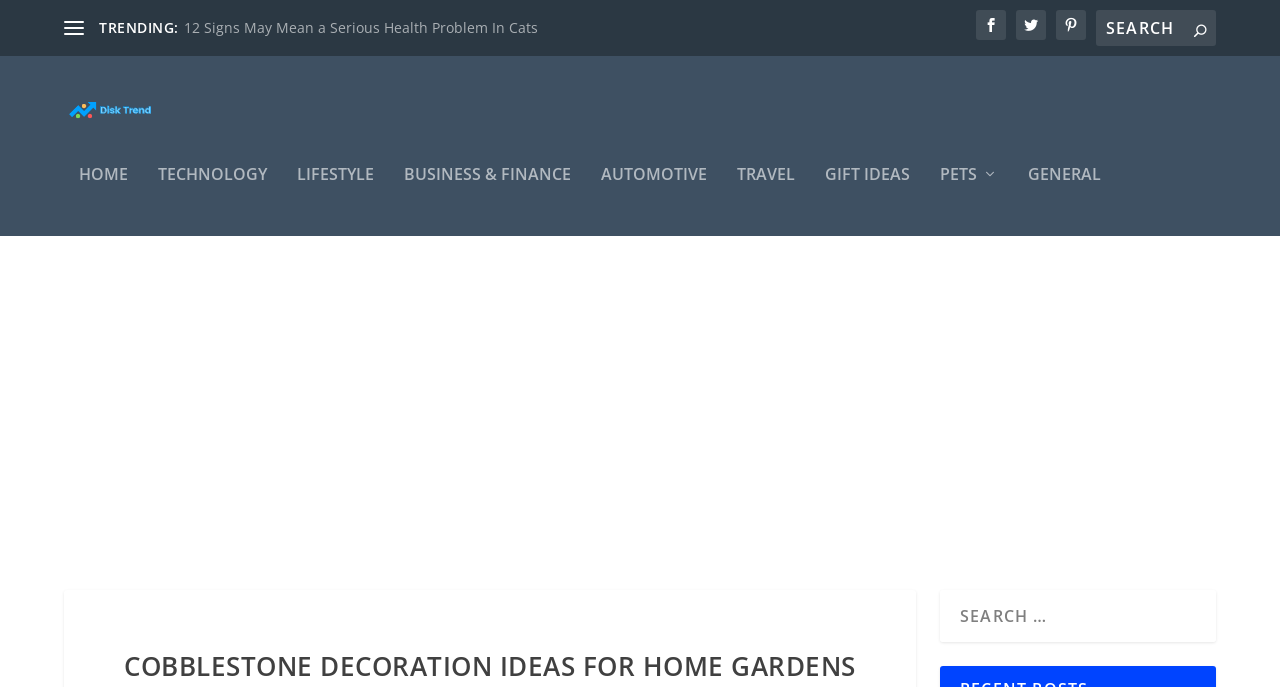Determine the bounding box of the UI element mentioned here: "Search Papers". The coordinates must be in the format [left, top, right, bottom] with values ranging from 0 to 1.

None